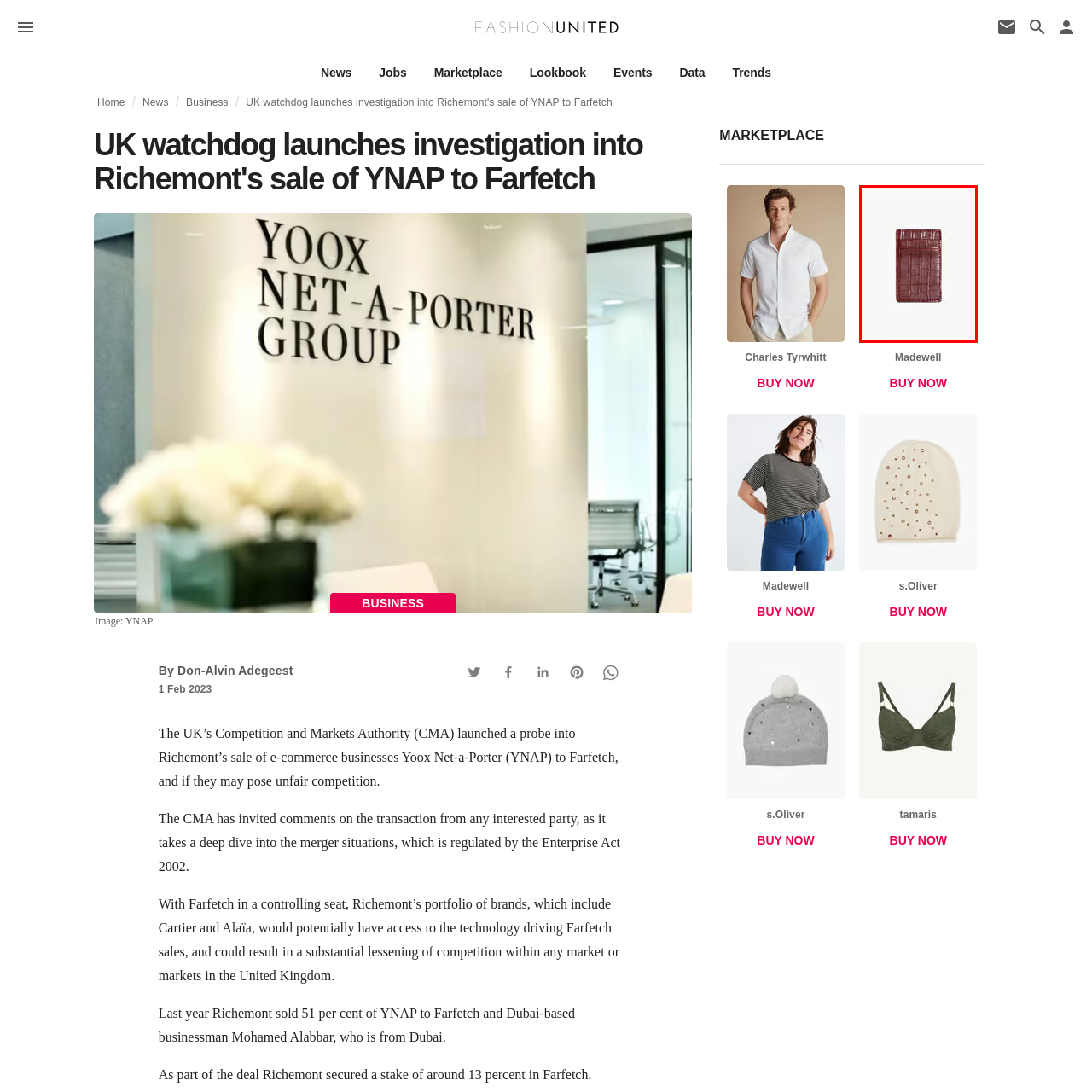What is the texture of the phone wallet's surface?
Focus on the red bounded area in the image and respond to the question with a concise word or phrase.

Textured